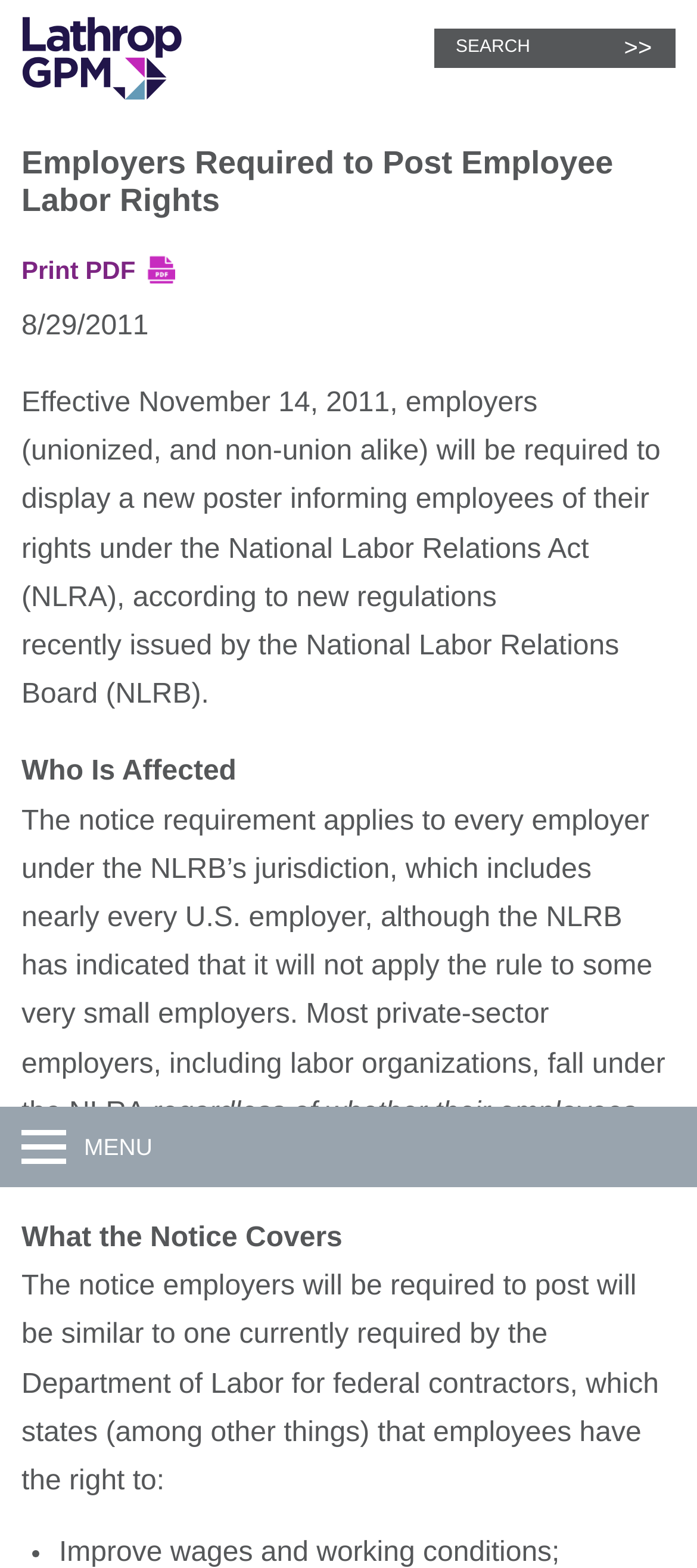Please find the main title text of this webpage.

Employers Required to Post Employee Labor Rights